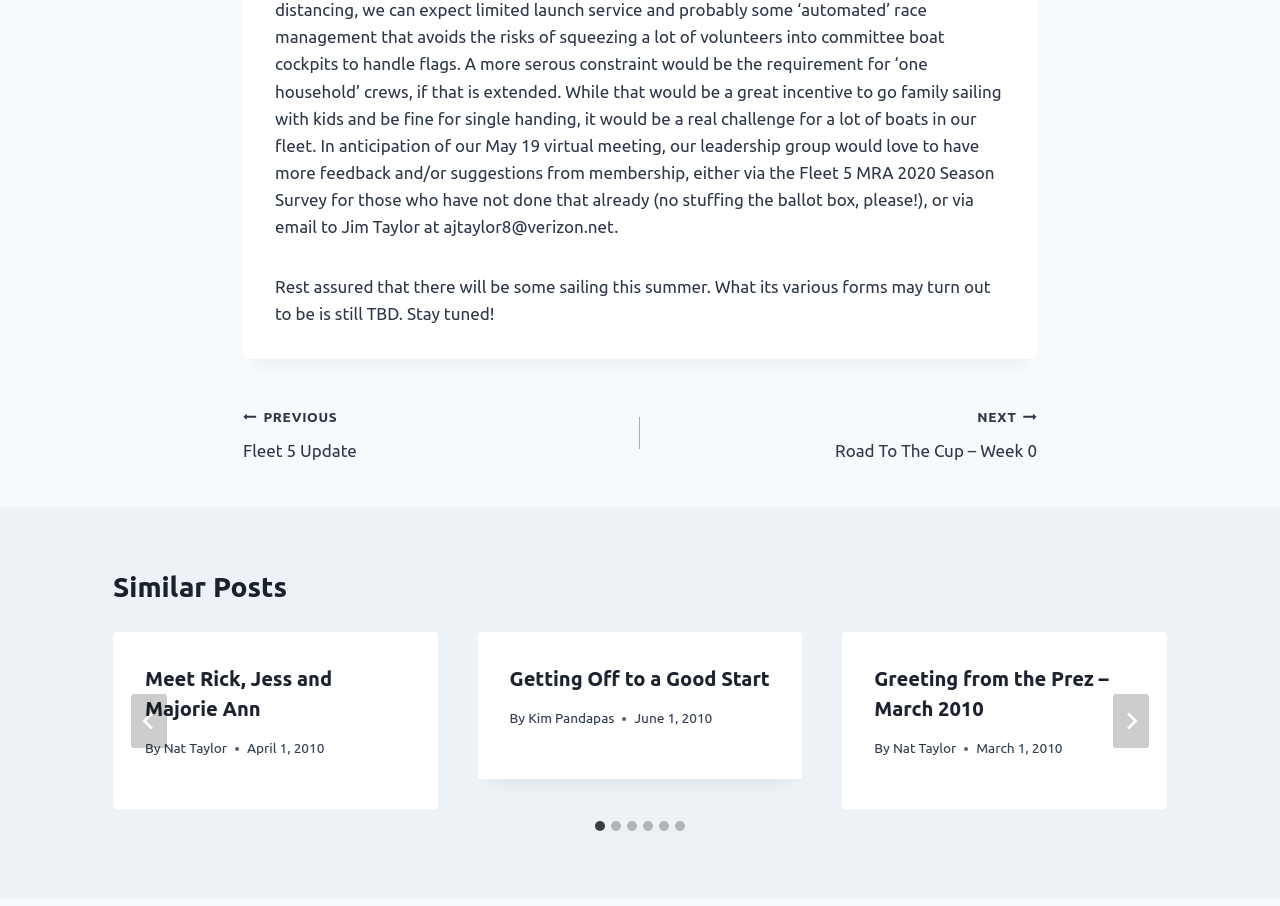What is the main topic of this webpage?
Based on the image, answer the question with a single word or brief phrase.

Sailing